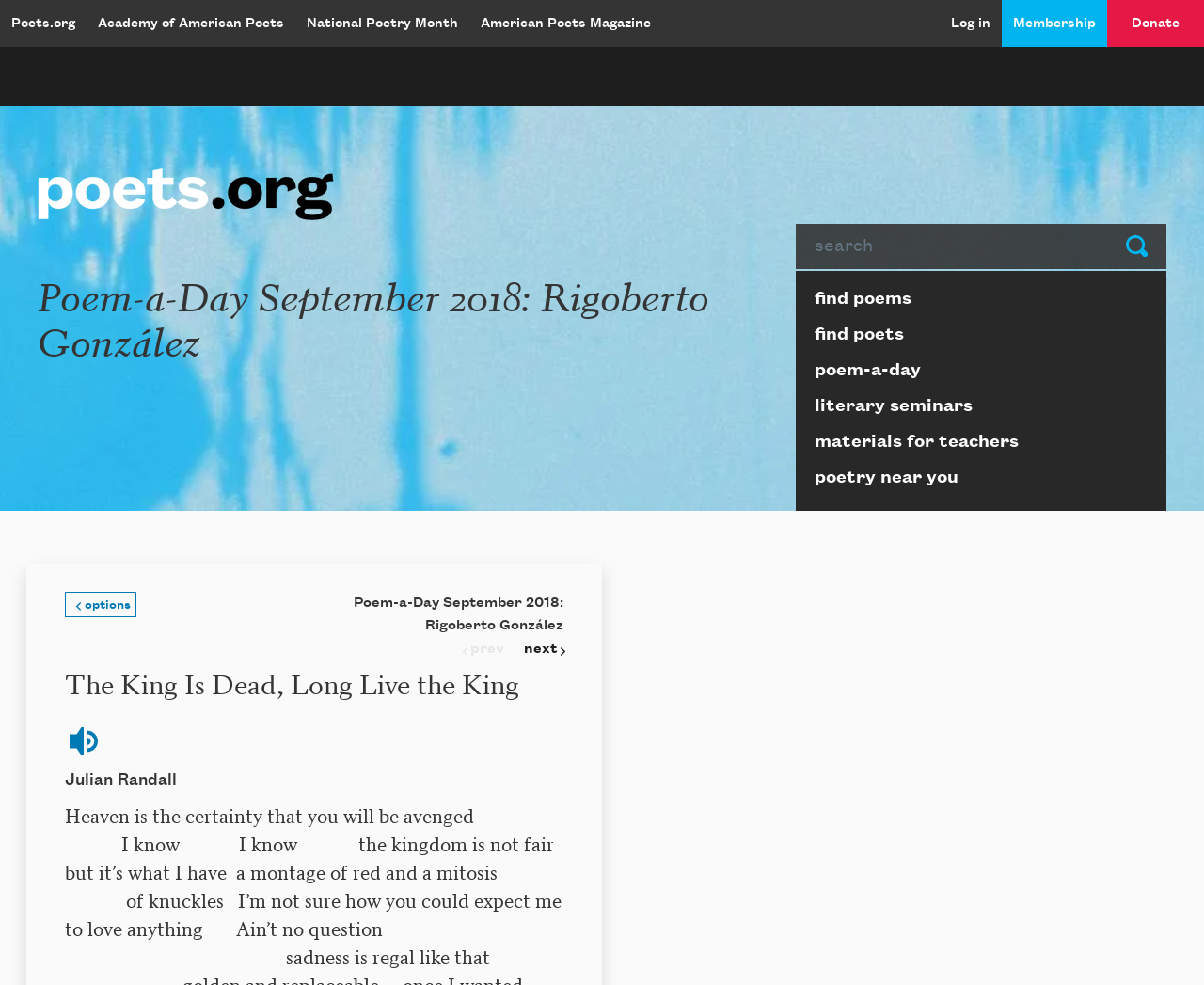Identify the bounding box coordinates of the section to be clicked to complete the task described by the following instruction: "Click on 'snack meals'". The coordinates should be four float numbers between 0 and 1, formatted as [left, top, right, bottom].

None